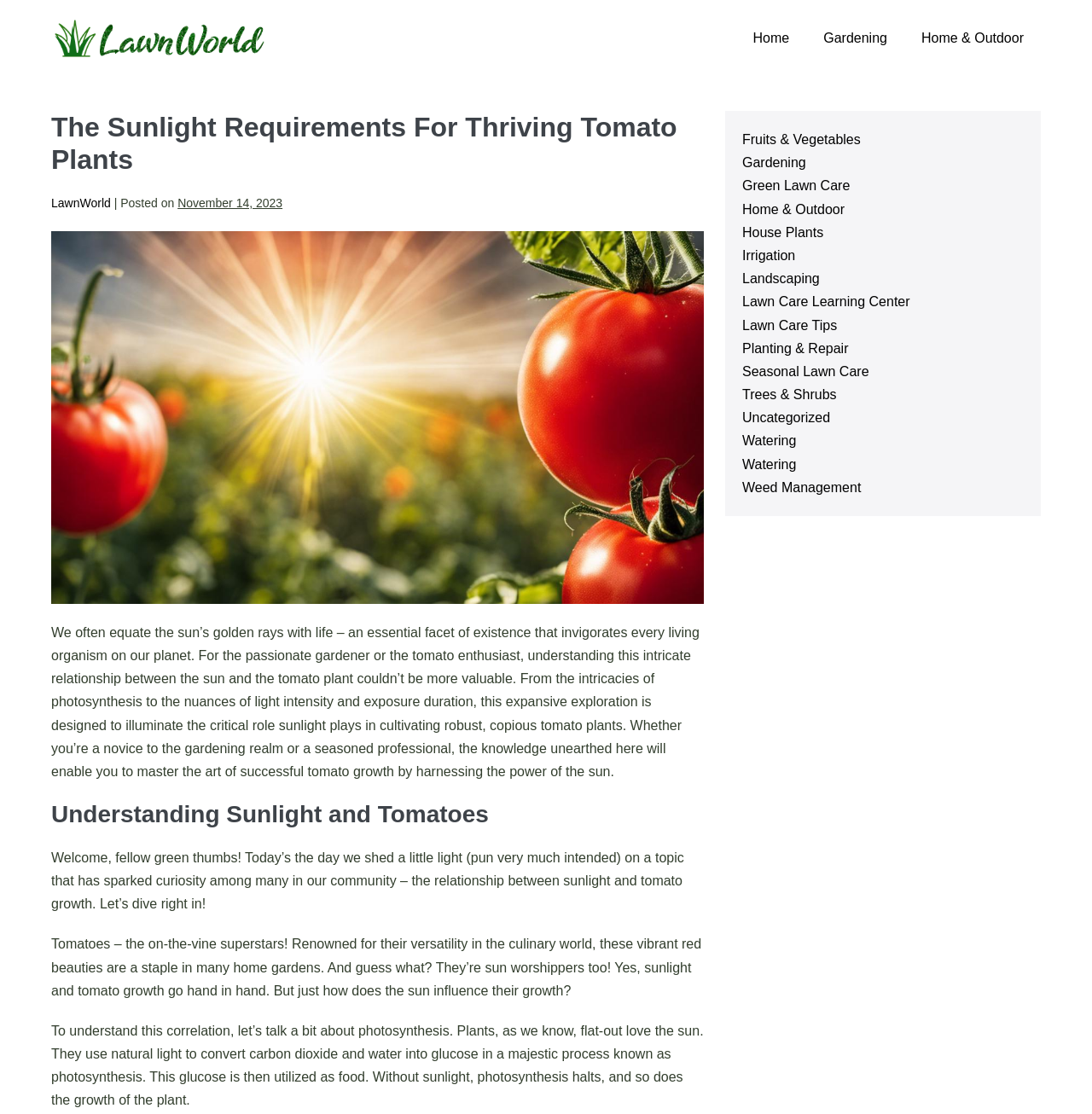Please provide the bounding box coordinates for the UI element as described: "Irrigation". The coordinates must be four floats between 0 and 1, represented as [left, top, right, bottom].

[0.68, 0.223, 0.728, 0.236]